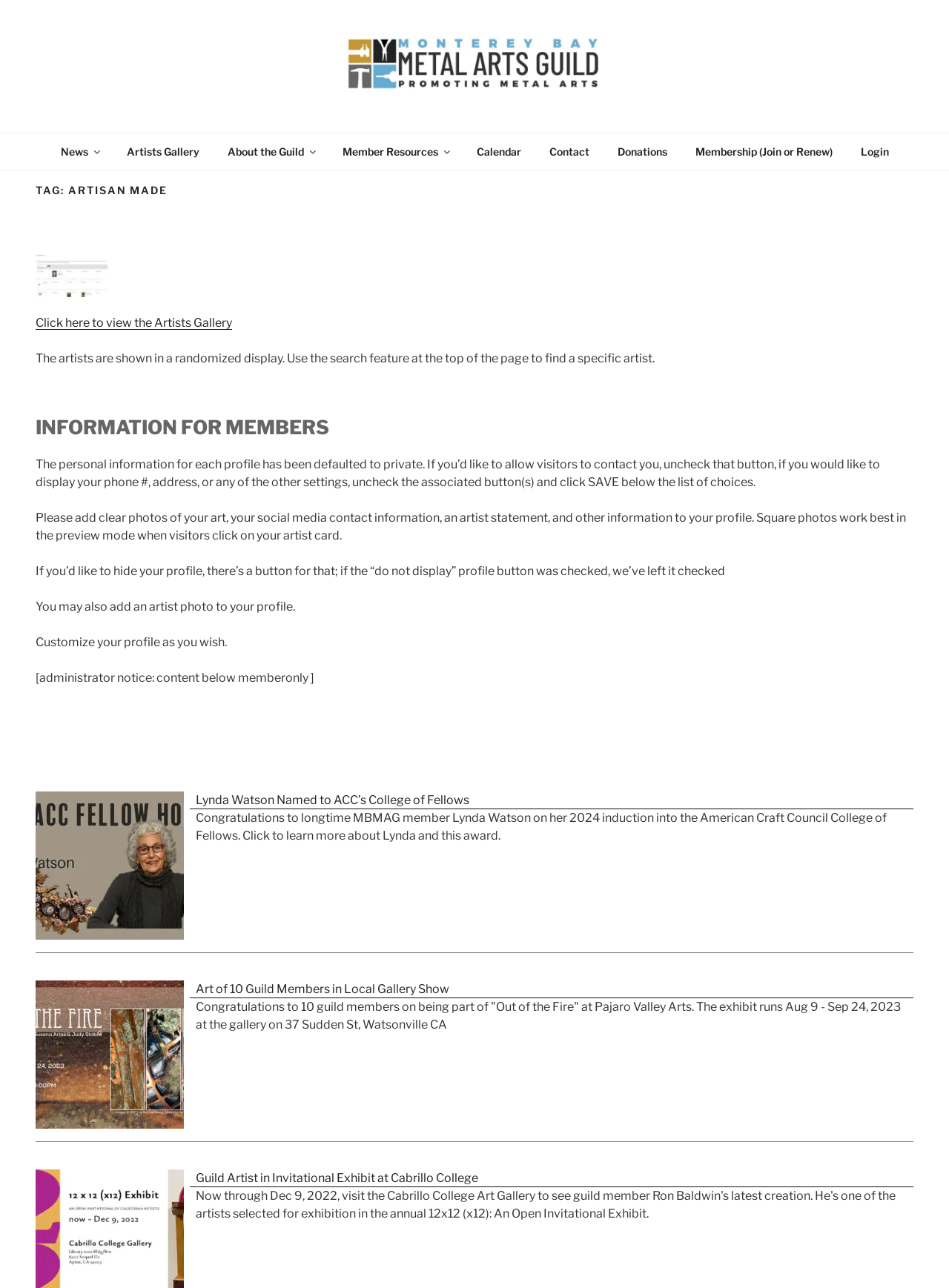Could you provide the bounding box coordinates for the portion of the screen to click to complete this instruction: "Click the 'News' link"?

[0.05, 0.109, 0.117, 0.126]